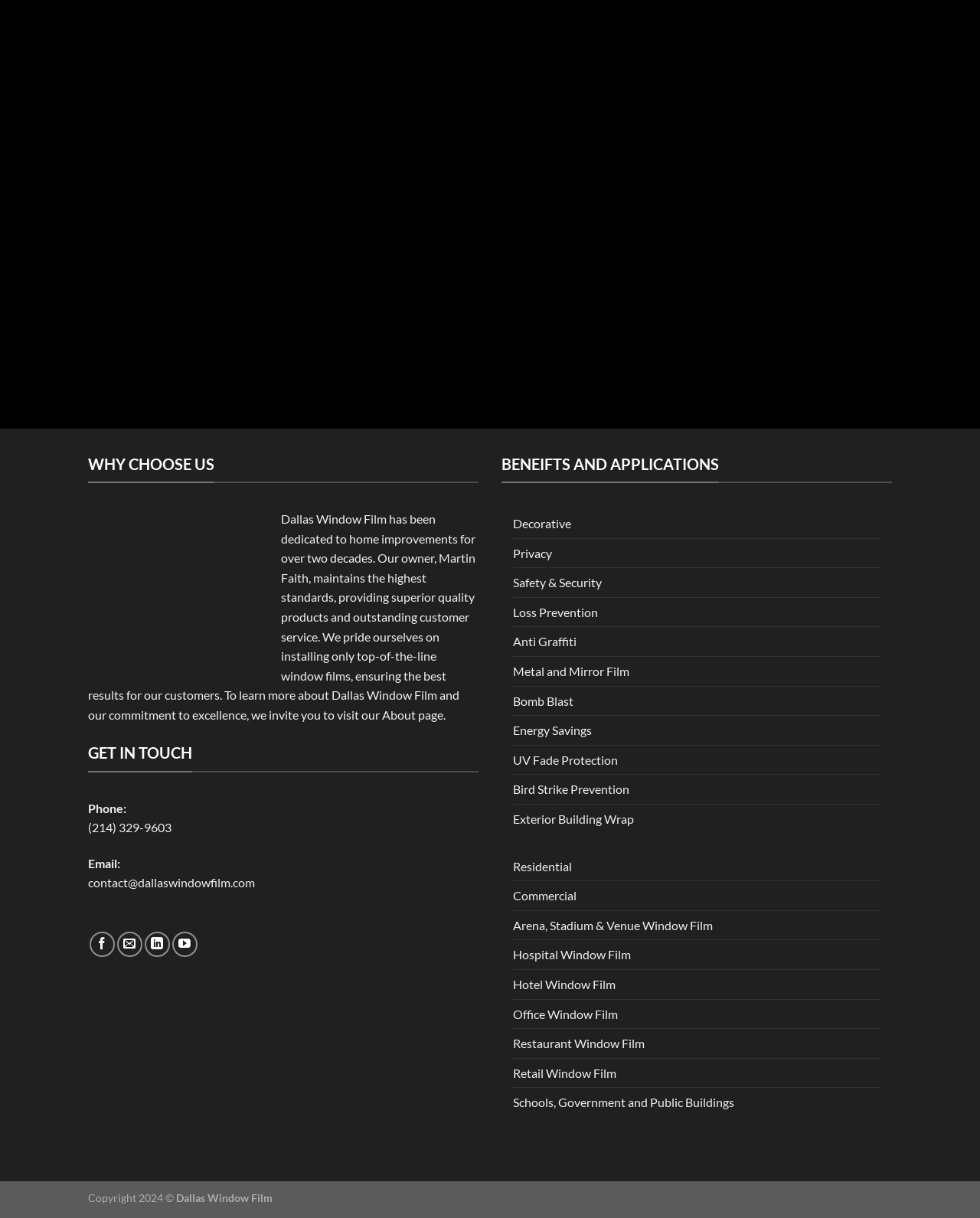Provide a brief response to the question below using a single word or phrase: 
What social media platforms can you follow the company on?

Facebook, LinkedIn, YouTube